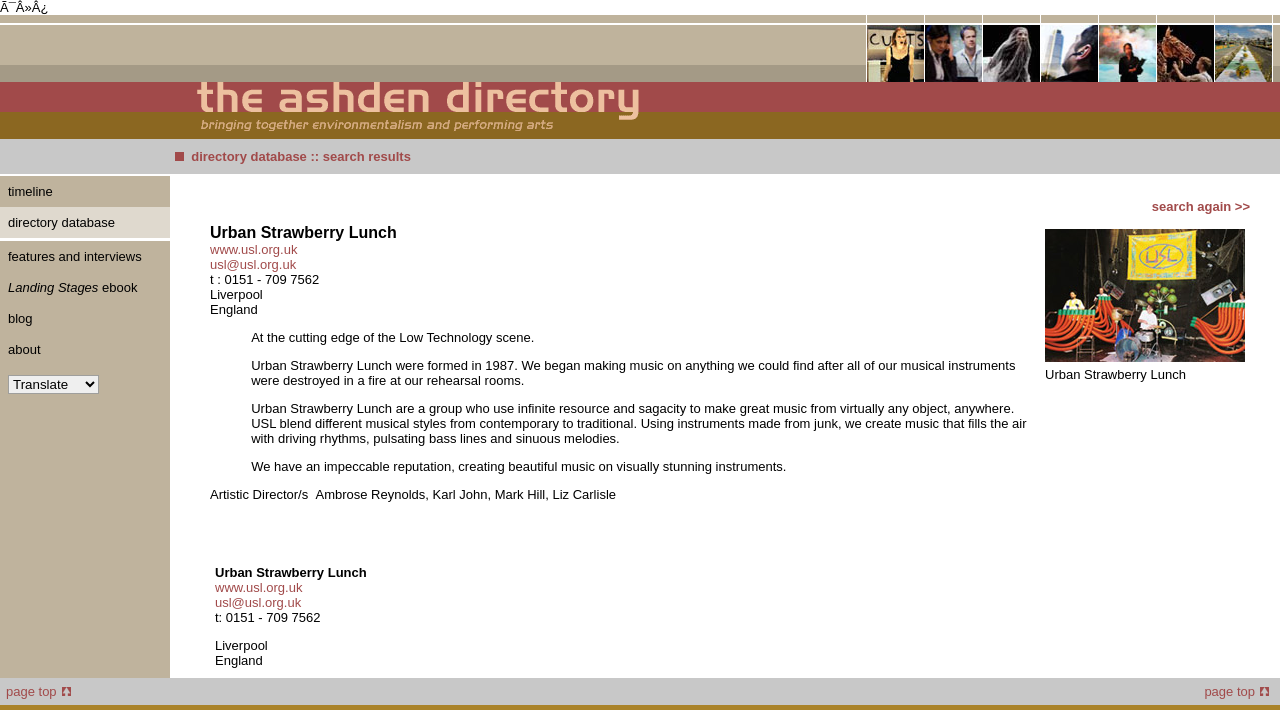Point out the bounding box coordinates of the section to click in order to follow this instruction: "view the image oresteia cassandra".

[0.768, 0.035, 0.812, 0.115]